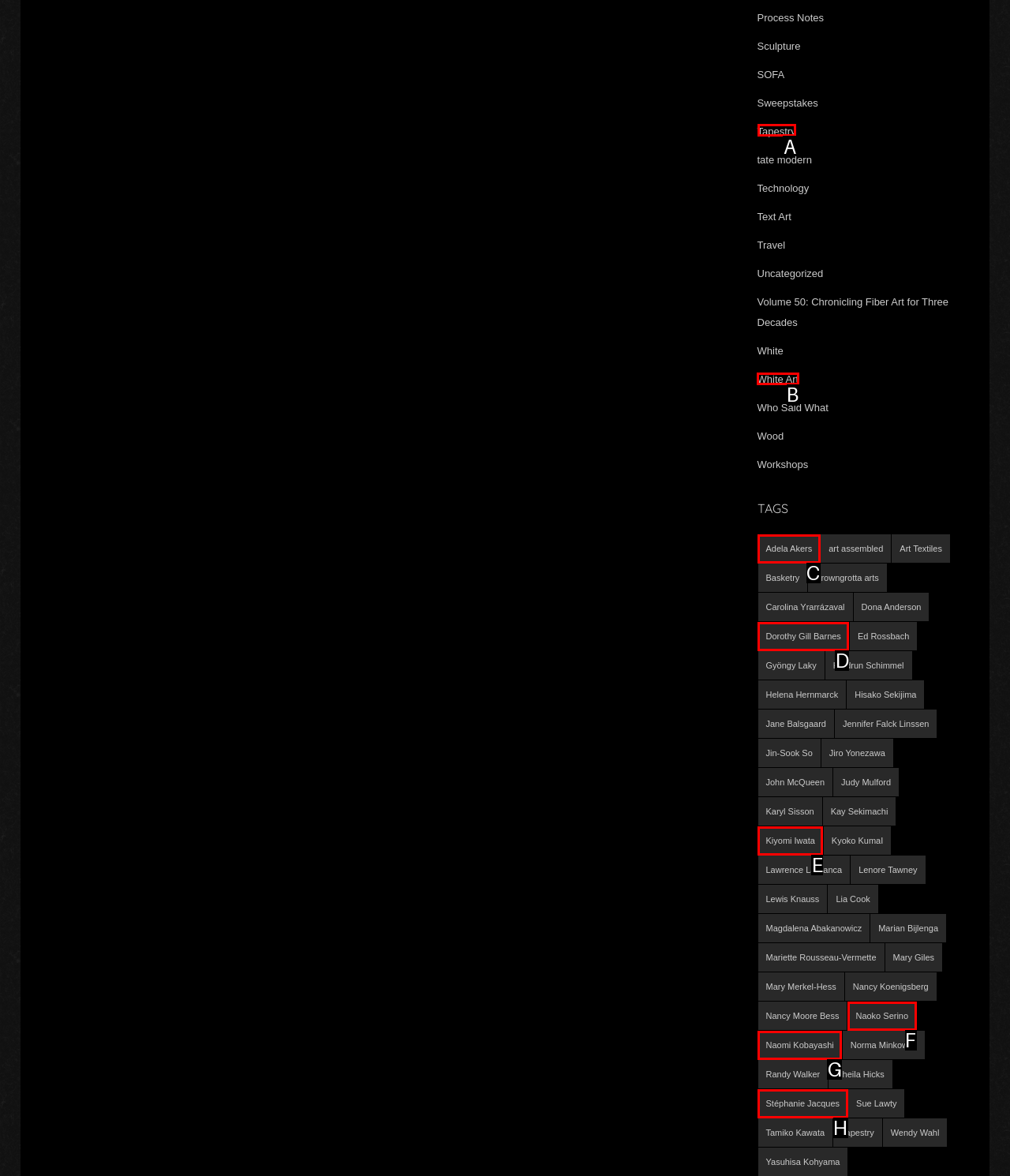Select the letter of the UI element you need to click on to fulfill this task: Explore 'Tapestry' art. Write down the letter only.

A